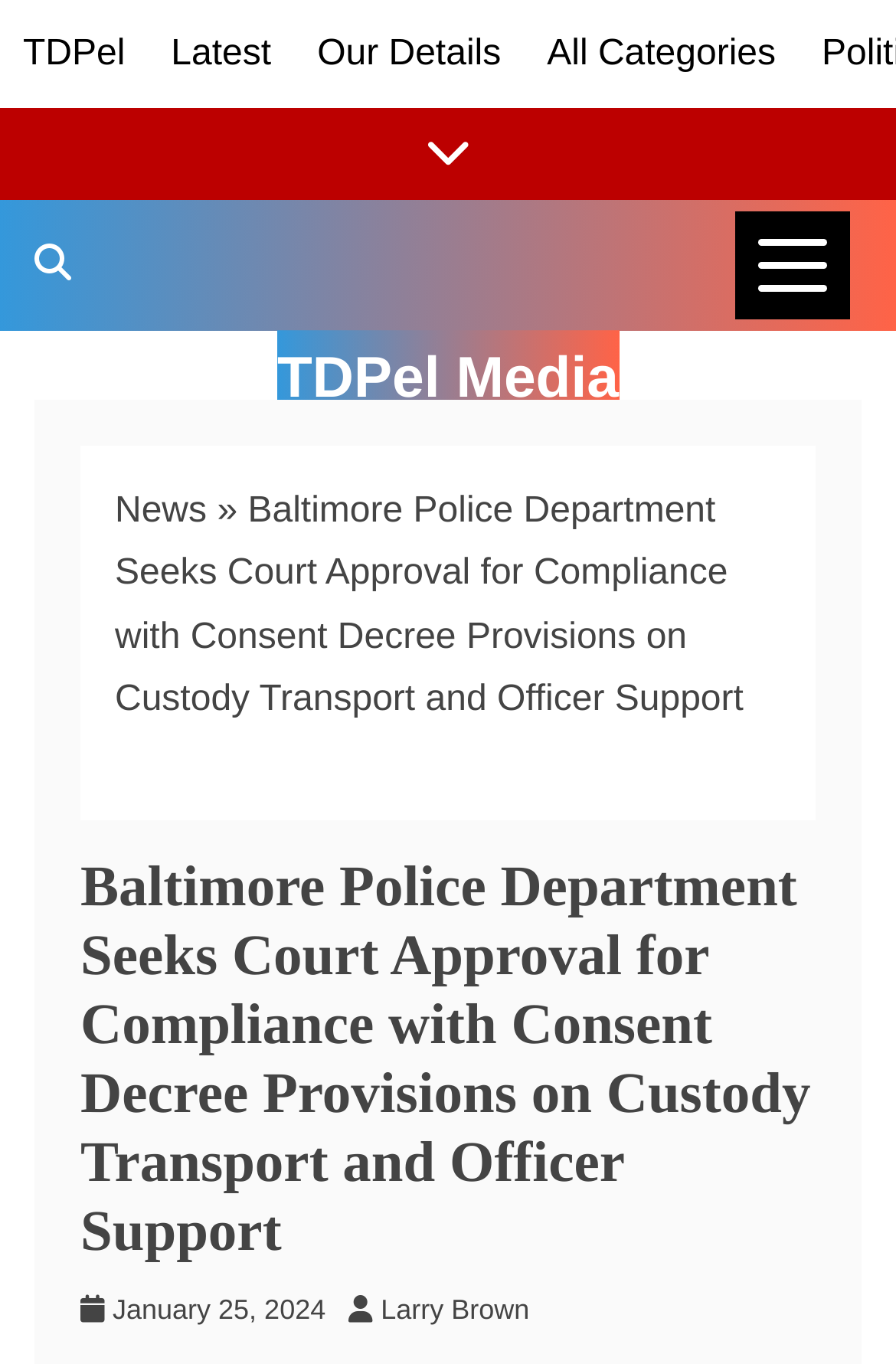Pinpoint the bounding box coordinates of the clickable element needed to complete the instruction: "View news categories". The coordinates should be provided as four float numbers between 0 and 1: [left, top, right, bottom].

[0.821, 0.155, 0.949, 0.234]